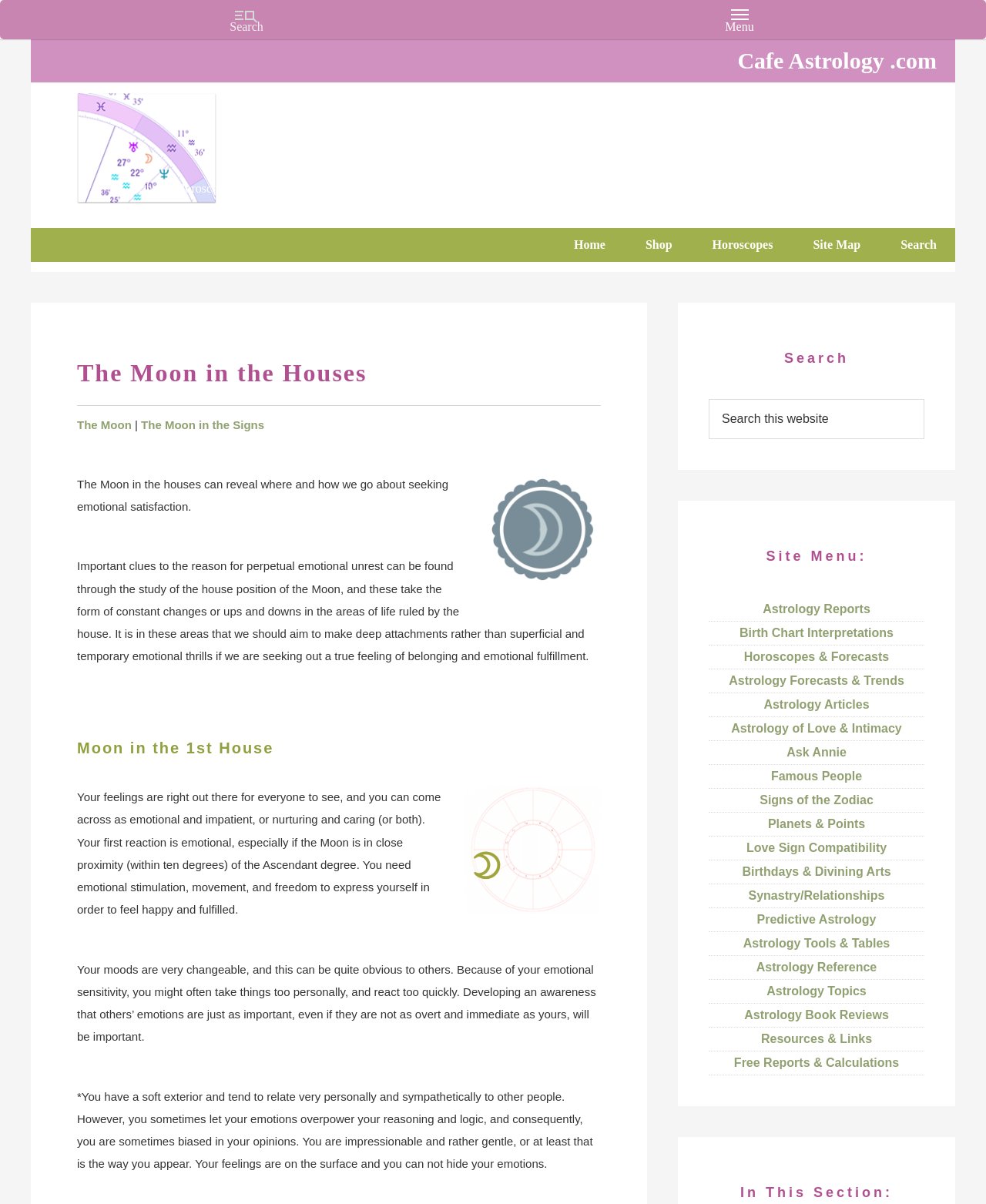Highlight the bounding box coordinates of the region I should click on to meet the following instruction: "Learn about the Moon in the 1st House".

[0.078, 0.609, 0.609, 0.633]